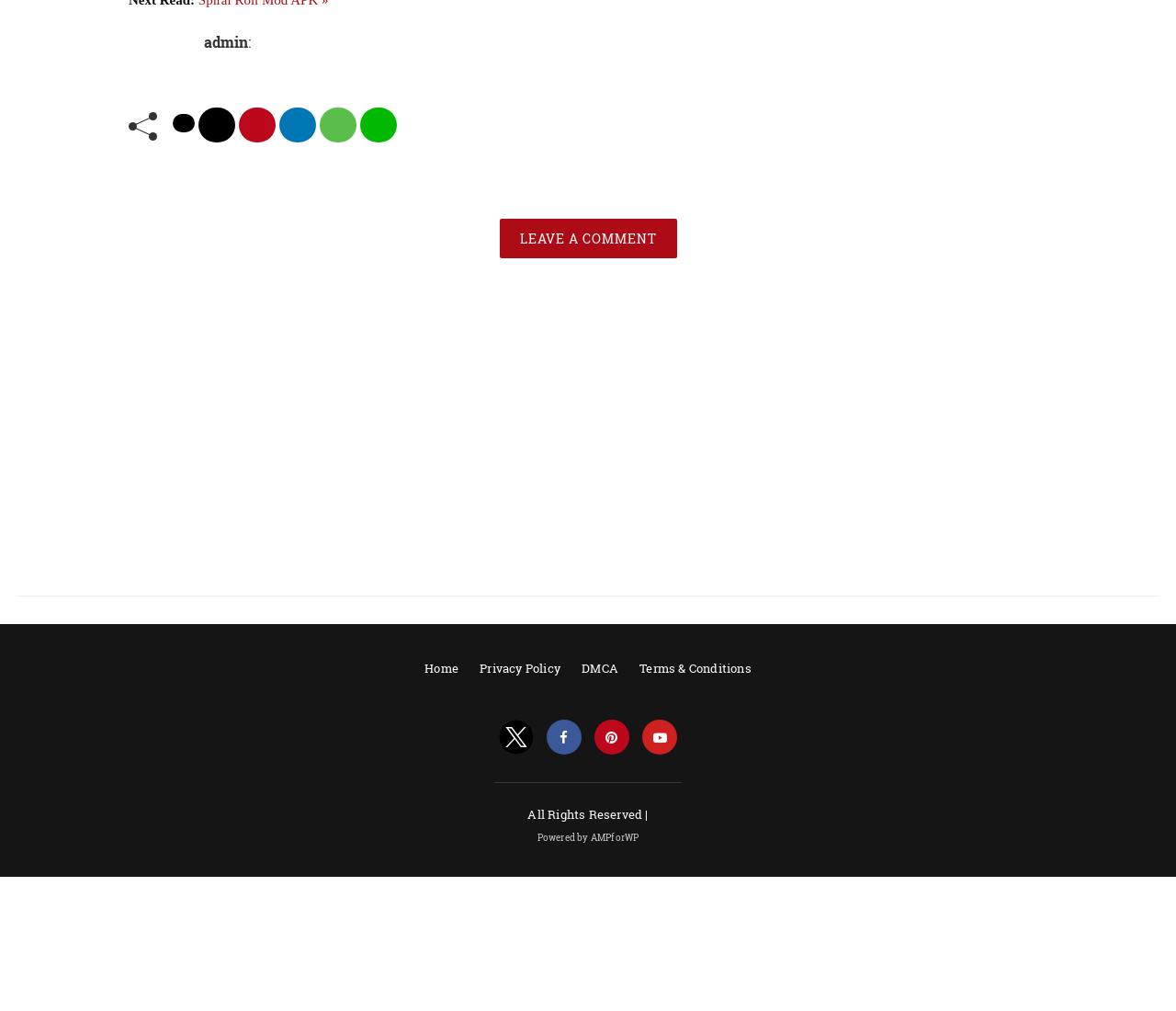Extract the bounding box of the UI element described as: "aria-label="whatsapp share" title="whatsapp share"".

[0.272, 0.106, 0.303, 0.141]